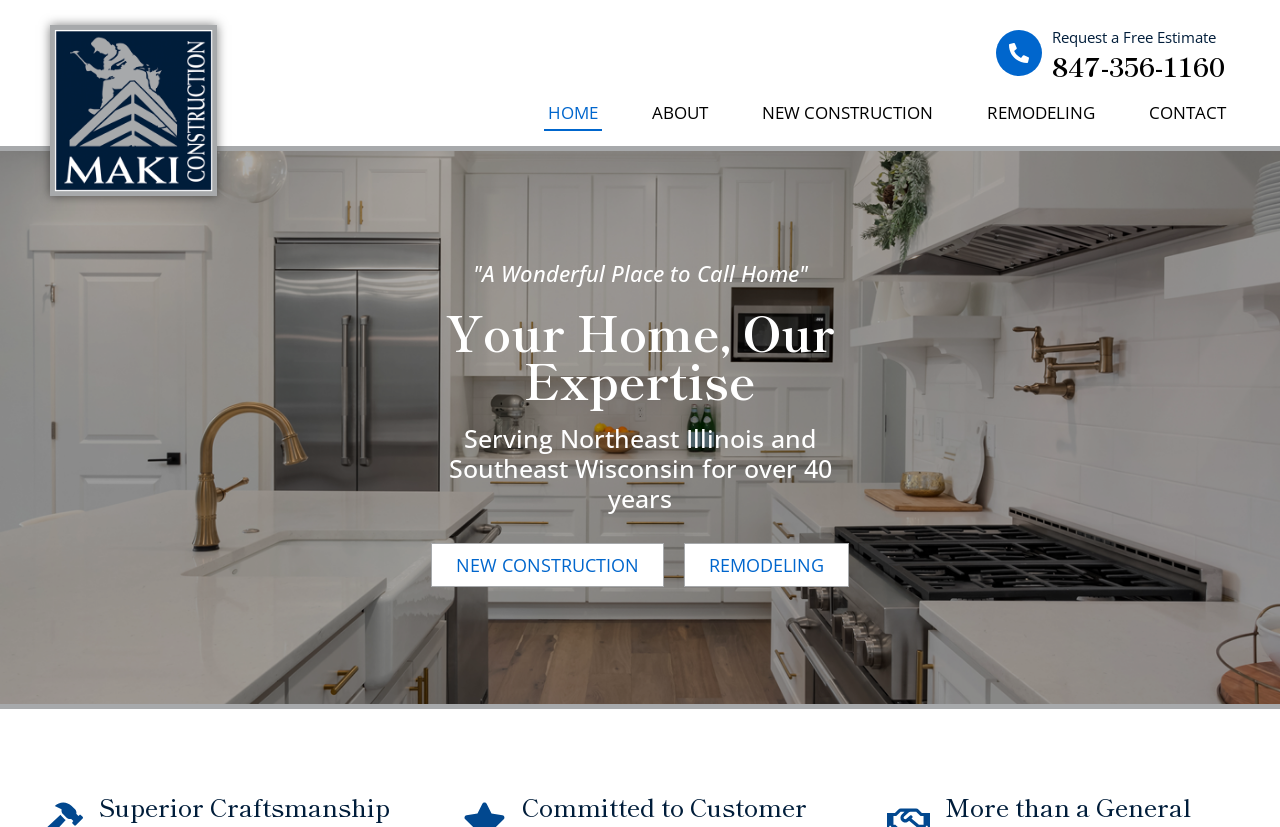Identify the bounding box coordinates of the clickable region to carry out the given instruction: "Call the phone number".

[0.822, 0.057, 0.957, 0.102]